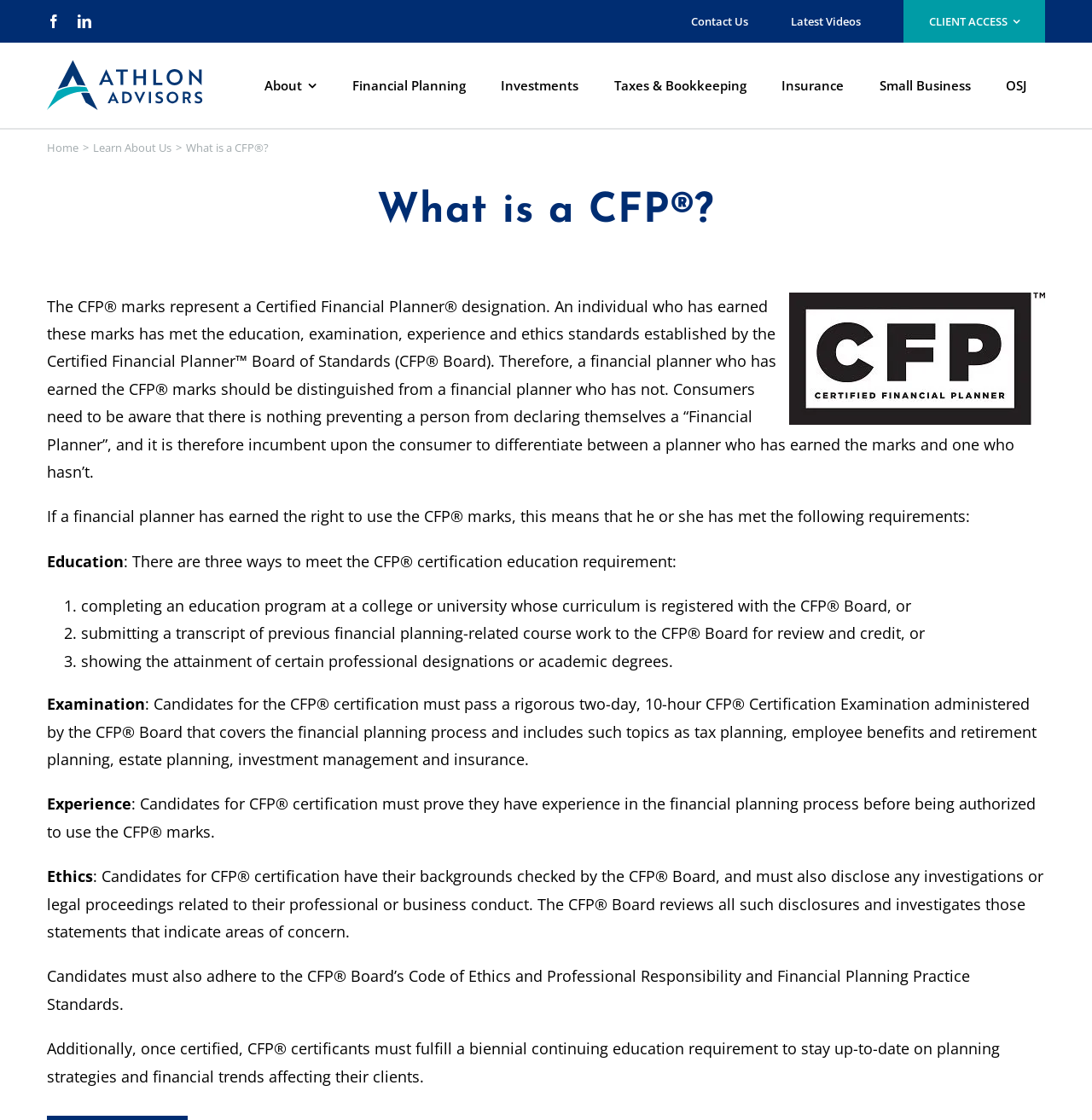Please find the bounding box coordinates of the clickable region needed to complete the following instruction: "Go to the Contact Us page". The bounding box coordinates must consist of four float numbers between 0 and 1, i.e., [left, top, right, bottom].

[0.613, 0.0, 0.704, 0.038]